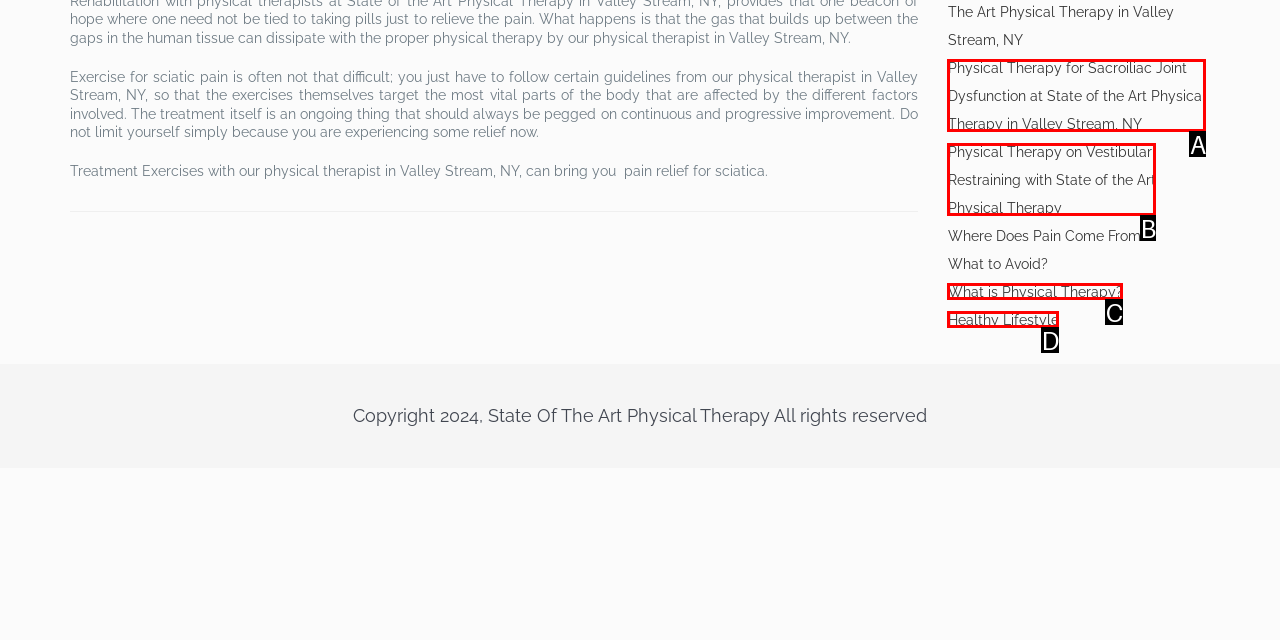With the description: Healthy Lifestyle, find the option that corresponds most closely and answer with its letter directly.

D